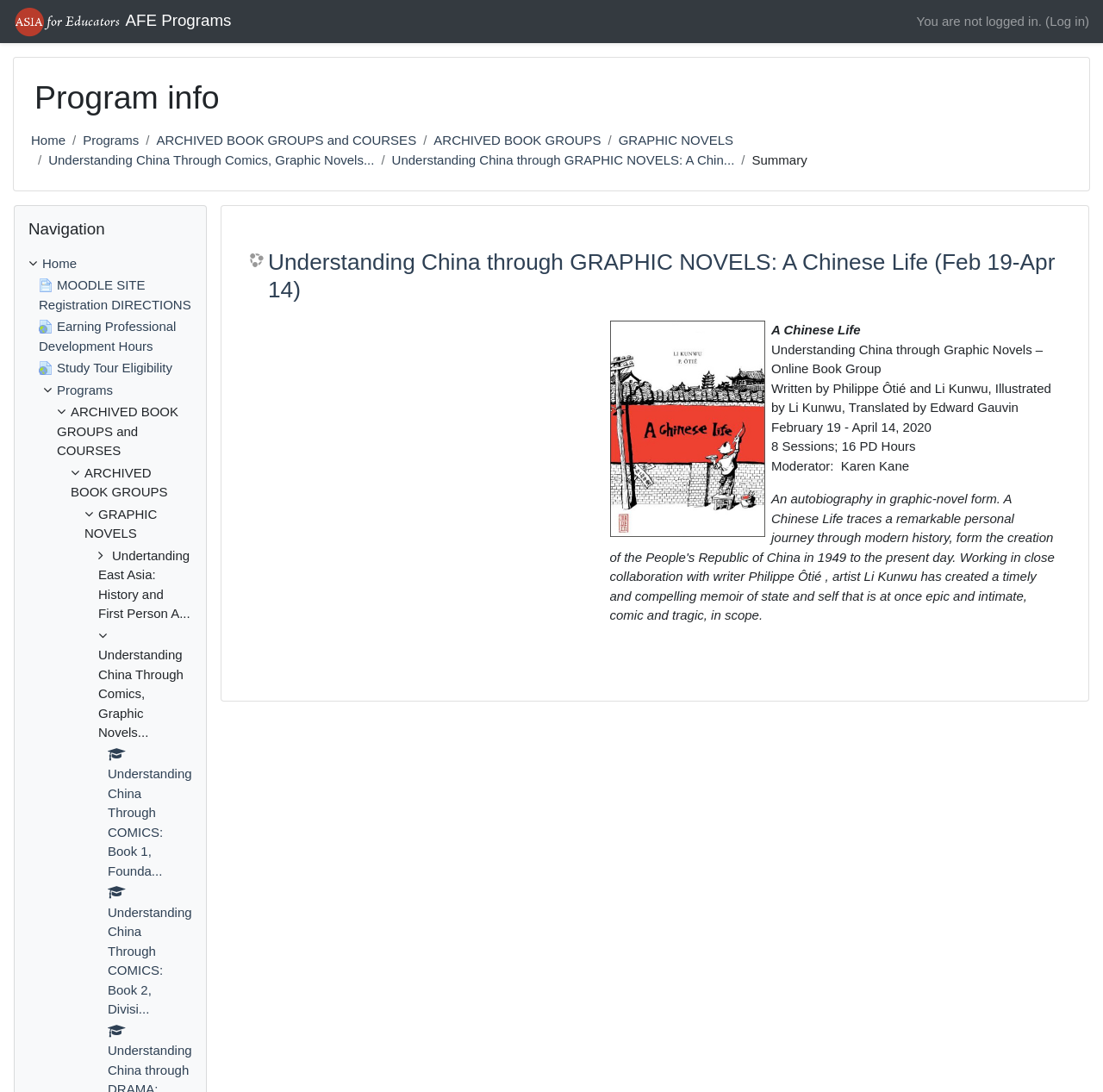What is the text of the first link in the navigation bar?
Refer to the image and provide a detailed answer to the question.

I looked at the navigation bar and found the first link, which has the text 'Home'.